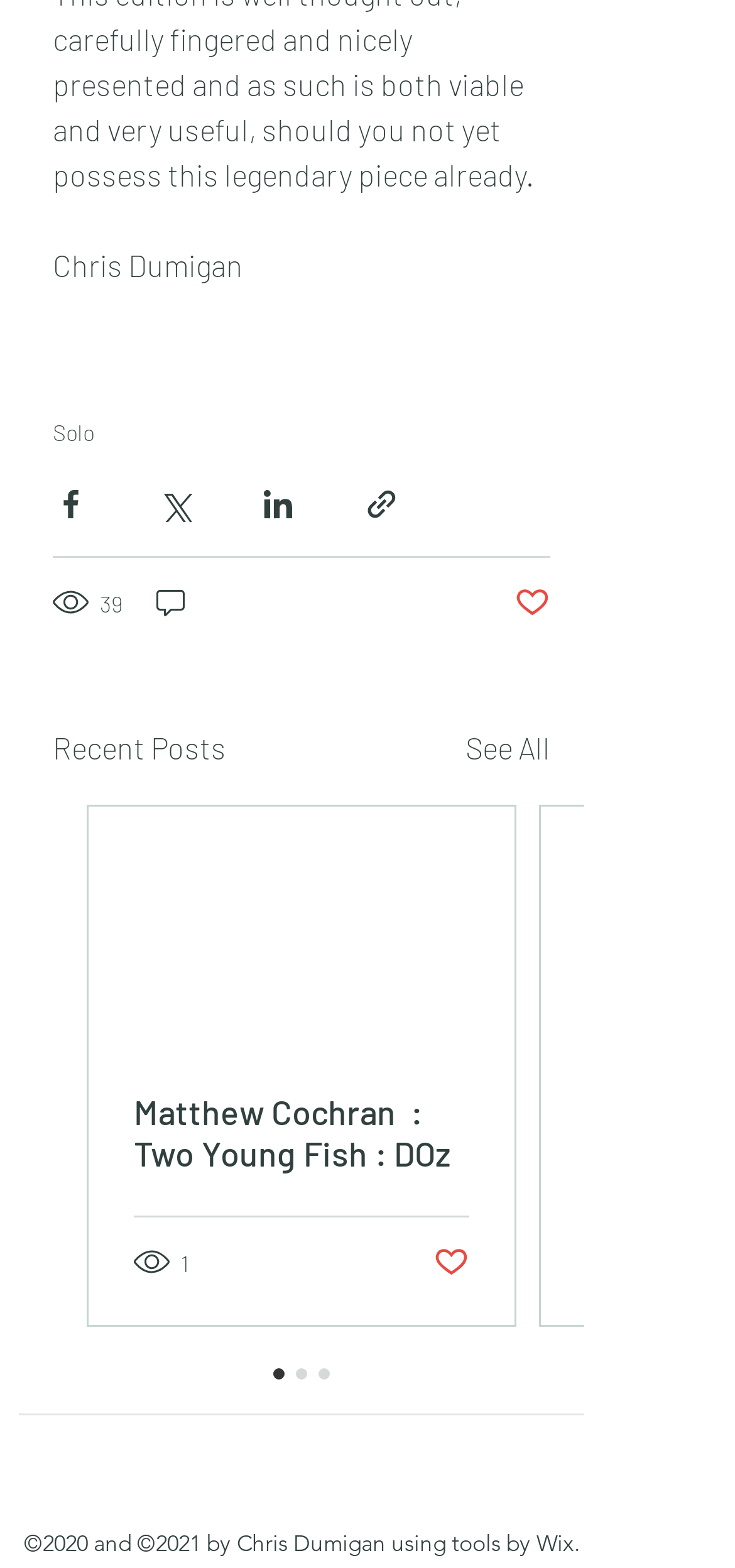Find the bounding box coordinates of the clickable element required to execute the following instruction: "Click on the NFL link". Provide the coordinates as four float numbers between 0 and 1, i.e., [left, top, right, bottom].

None